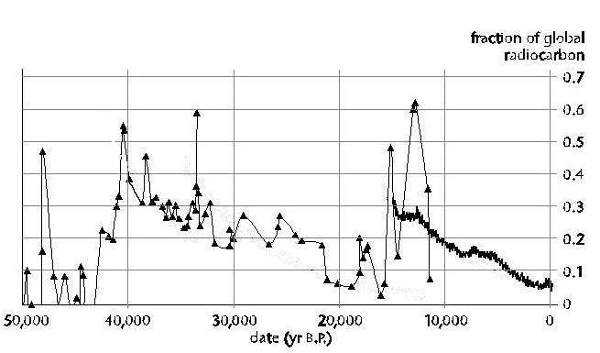What is the range of the vertical axis? Please answer the question using a single word or phrase based on the image.

0 to 0.7